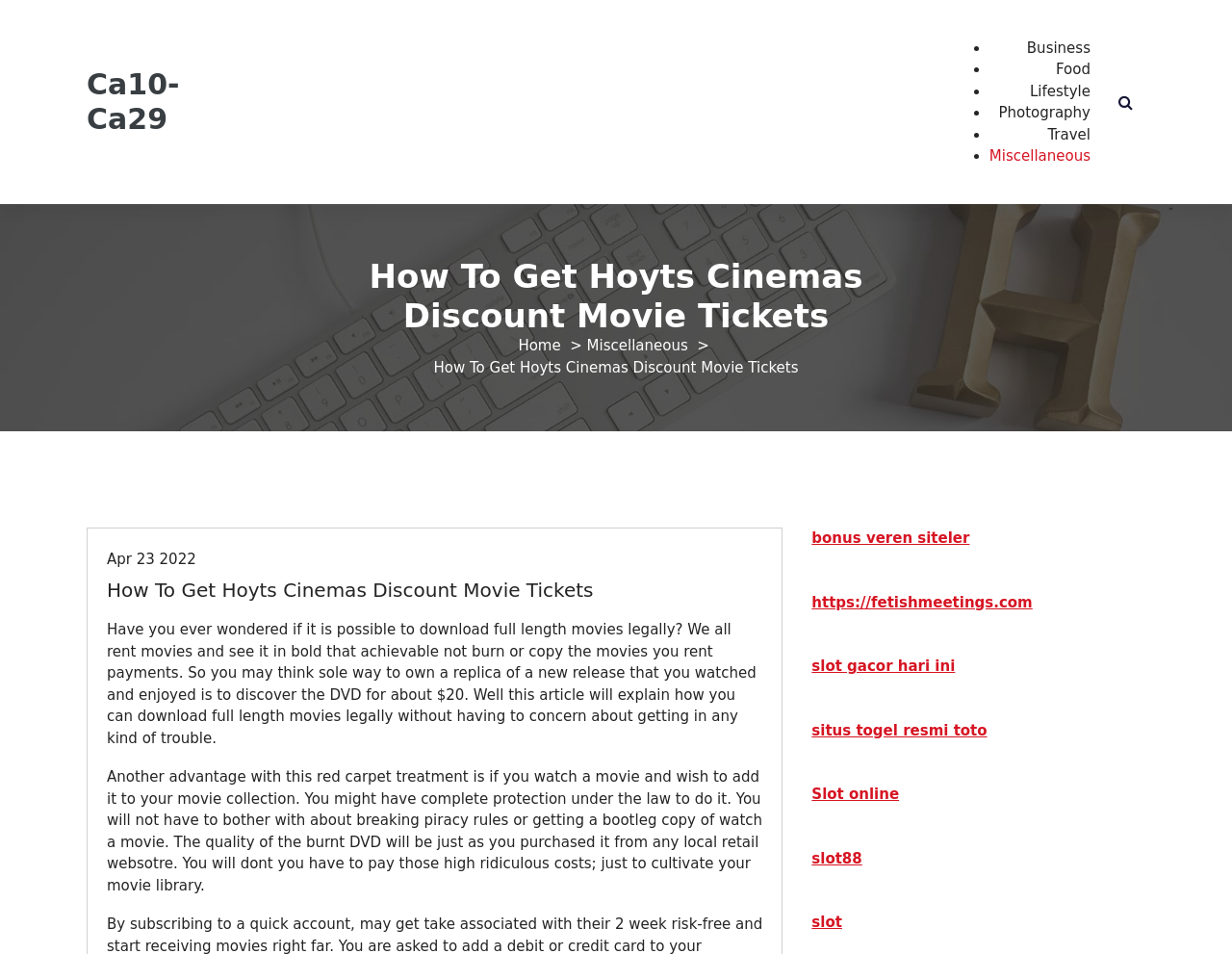Determine the bounding box of the UI element mentioned here: "Apr 23 2022". The coordinates must be in the format [left, top, right, bottom] with values ranging from 0 to 1.

[0.087, 0.577, 0.159, 0.595]